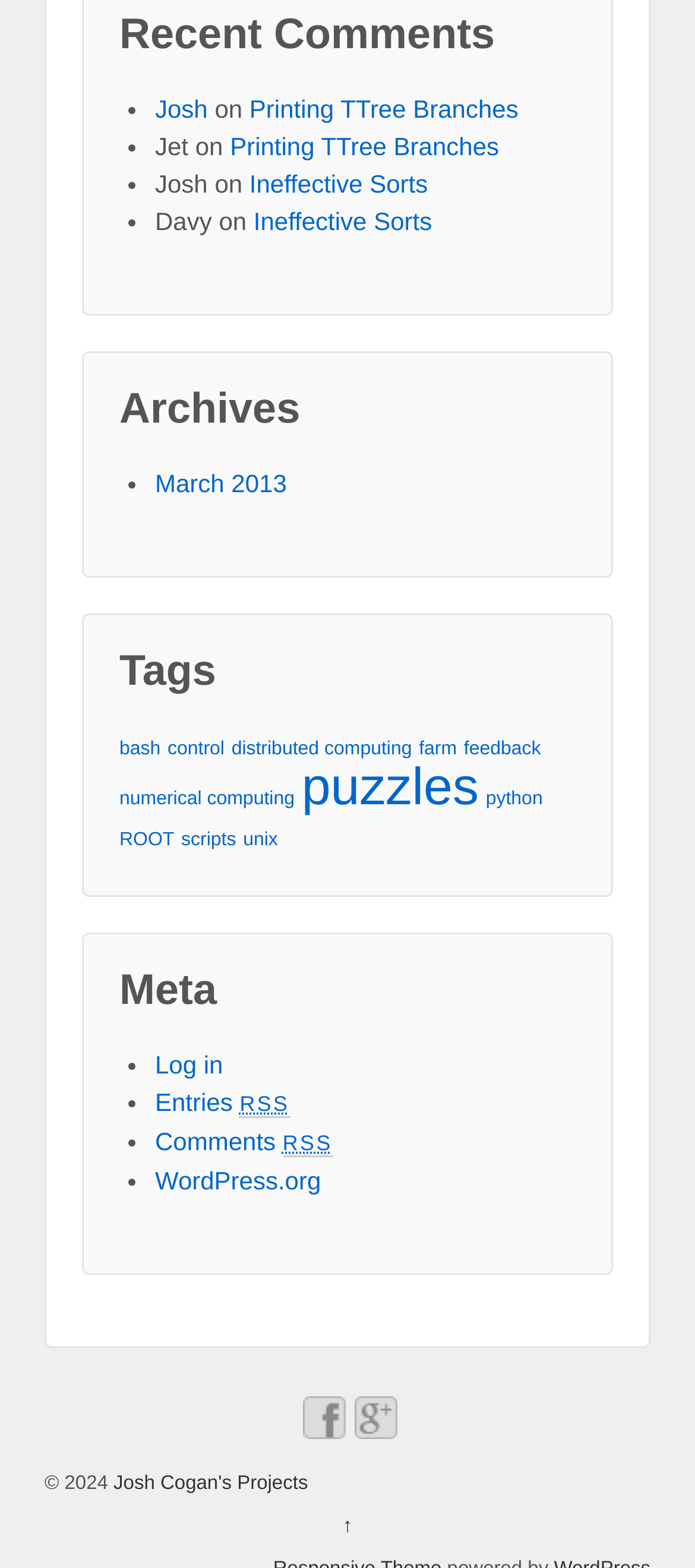Show me the bounding box coordinates of the clickable region to achieve the task as per the instruction: "view WordPress.org".

[0.223, 0.743, 0.462, 0.762]